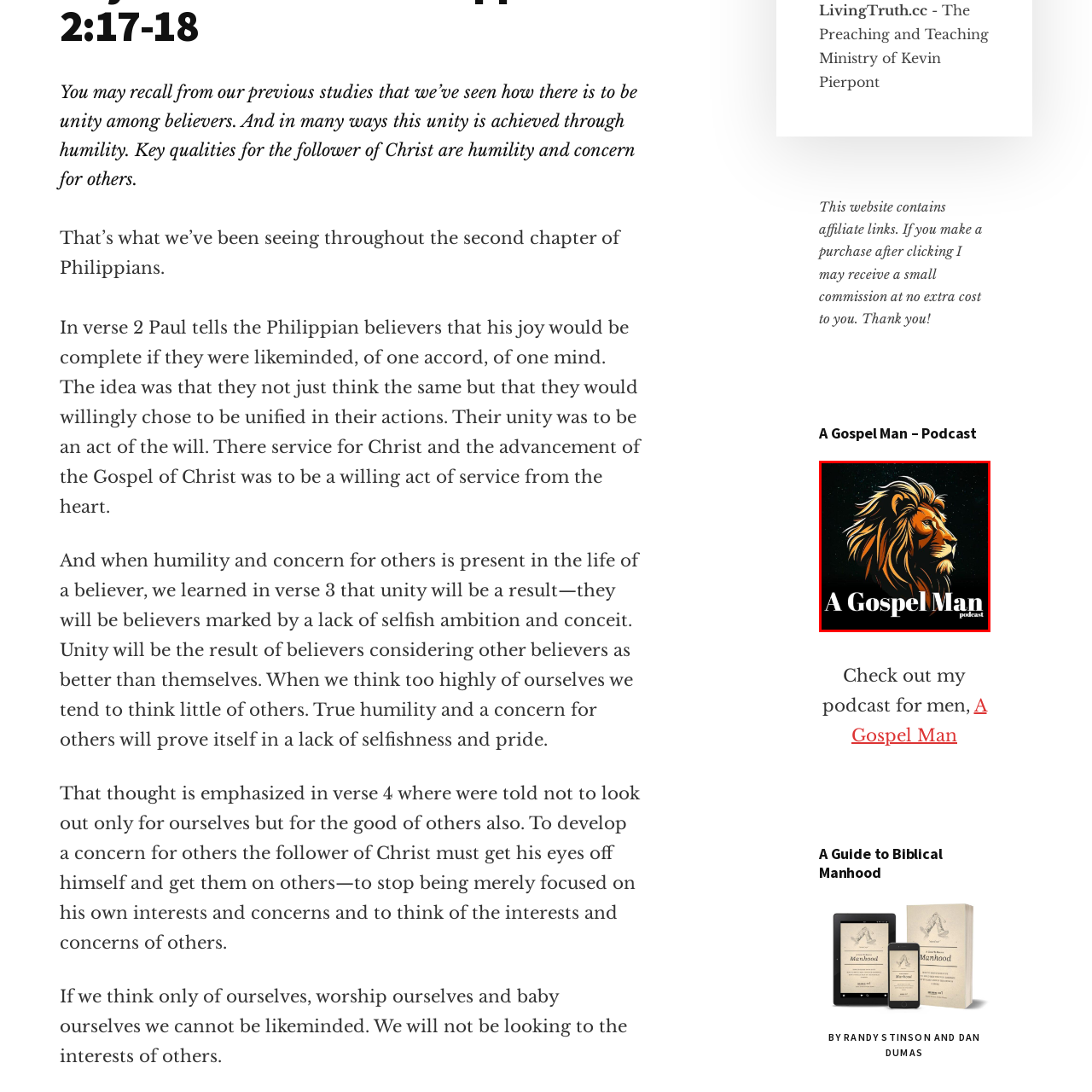Focus on the portion of the image highlighted in red and deliver a detailed explanation for the following question: What does the lion symbolize?

The caption explains that the lion symbolizes strength, leadership, and courage, which aligns with the podcast's themes centered around biblical manhood and spiritual growth.